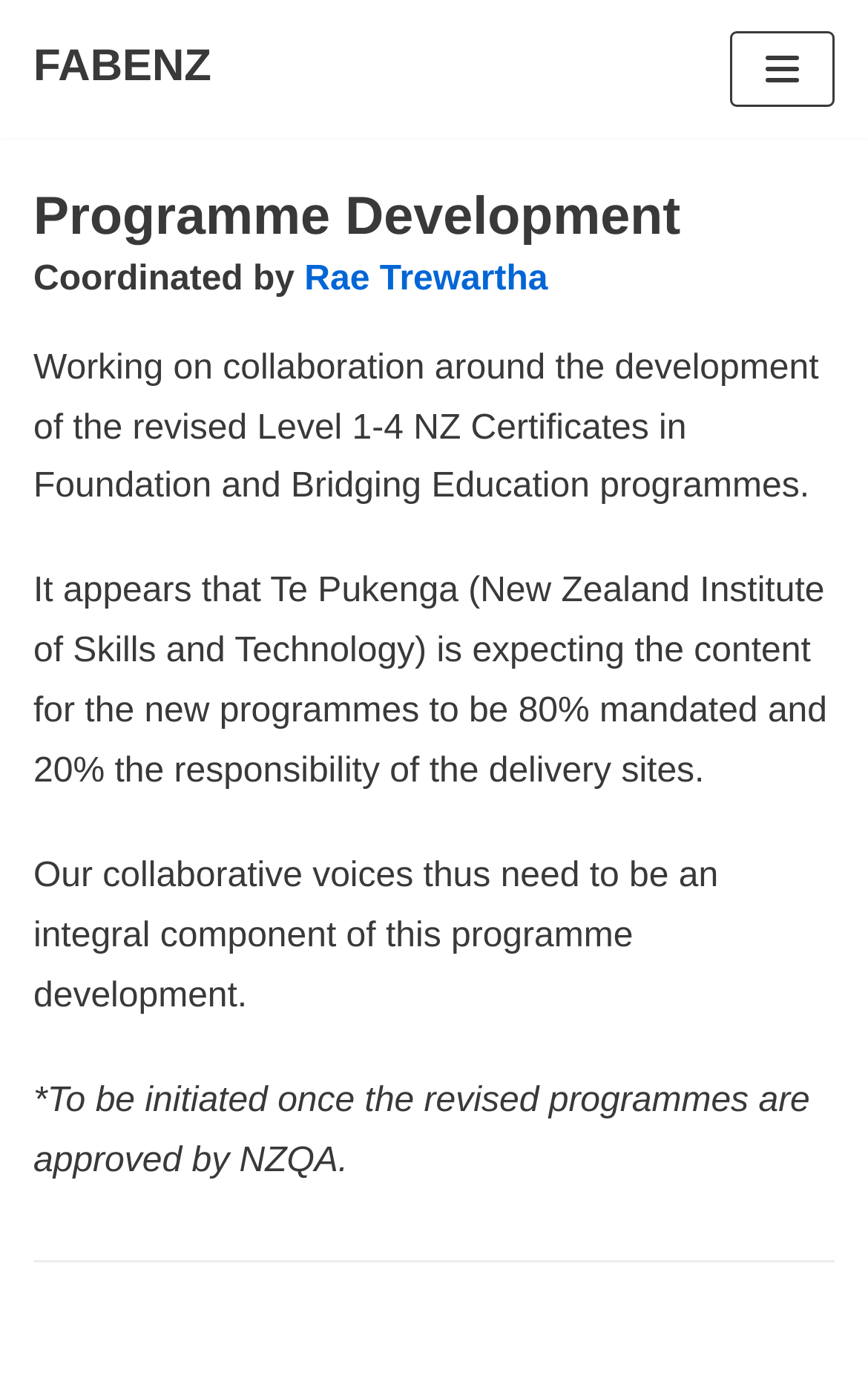What is the name of the organization mentioned in the programme development?
Based on the content of the image, thoroughly explain and answer the question.

The answer can be found in the StaticText element 'It appears that Te Pukenga (New Zealand Institute of Skills and Technology) is expecting the content for the new programmes to be 80% mandated and 20% the responsibility of the delivery sites.' which mentions the organization involved in the programme development.